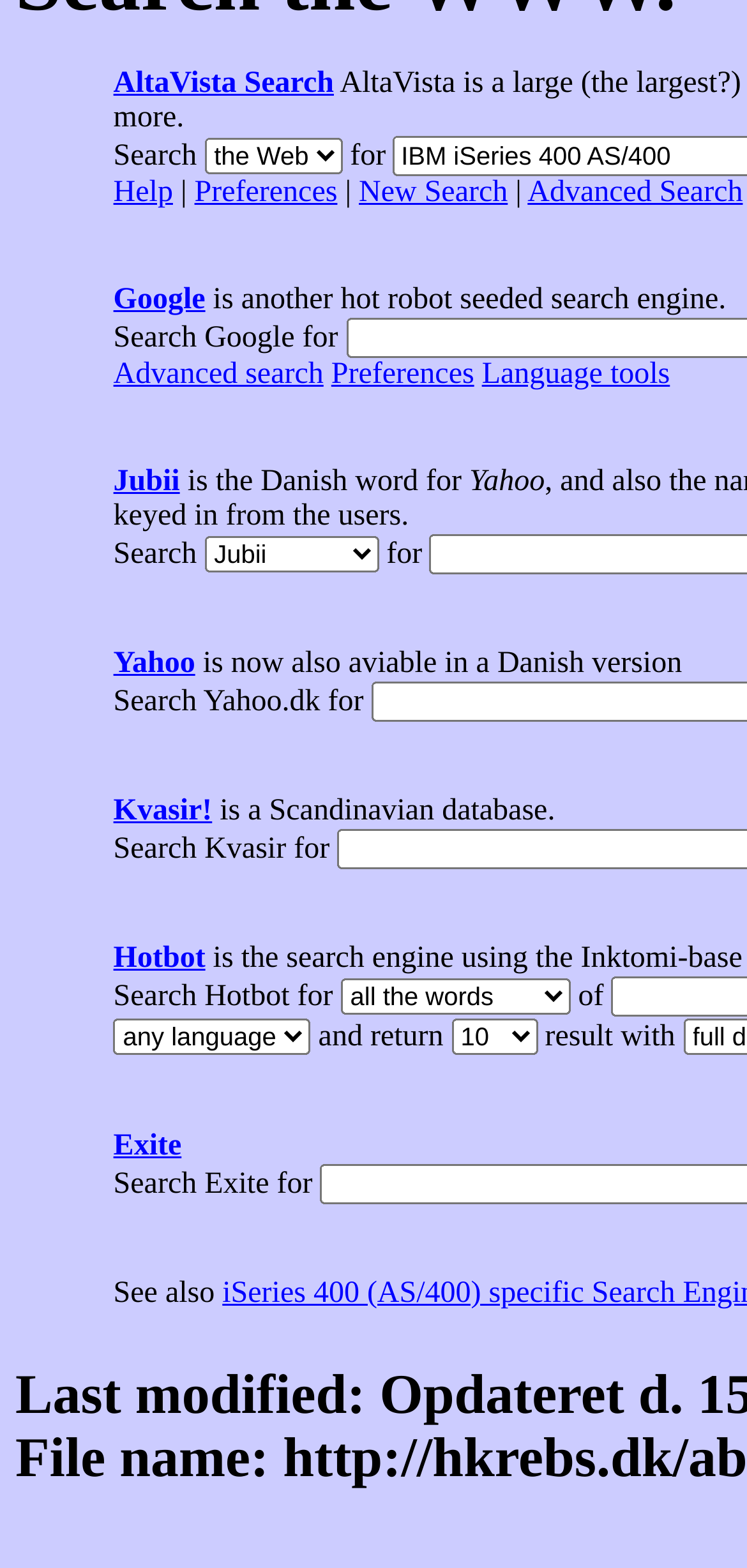Please mark the clickable region by giving the bounding box coordinates needed to complete this instruction: "Search with Yahoo".

[0.152, 0.412, 0.261, 0.433]